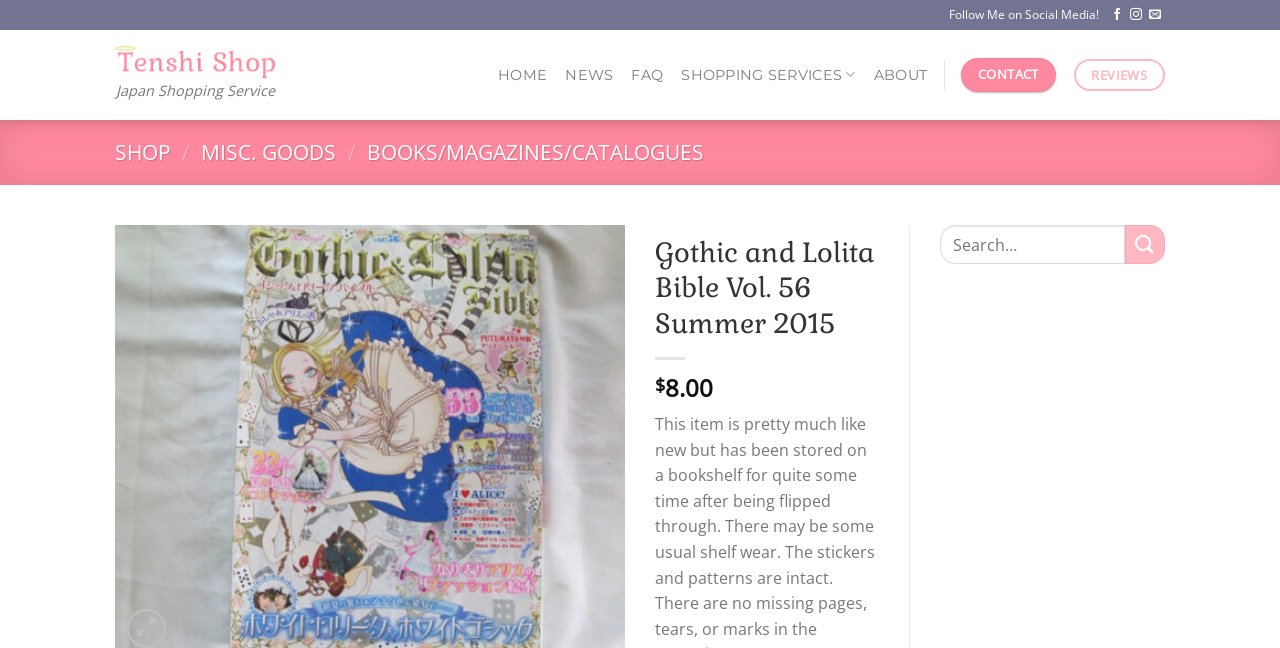Respond to the question below with a single word or phrase: What type of goods is the book categorized under?

MISC. GOODS